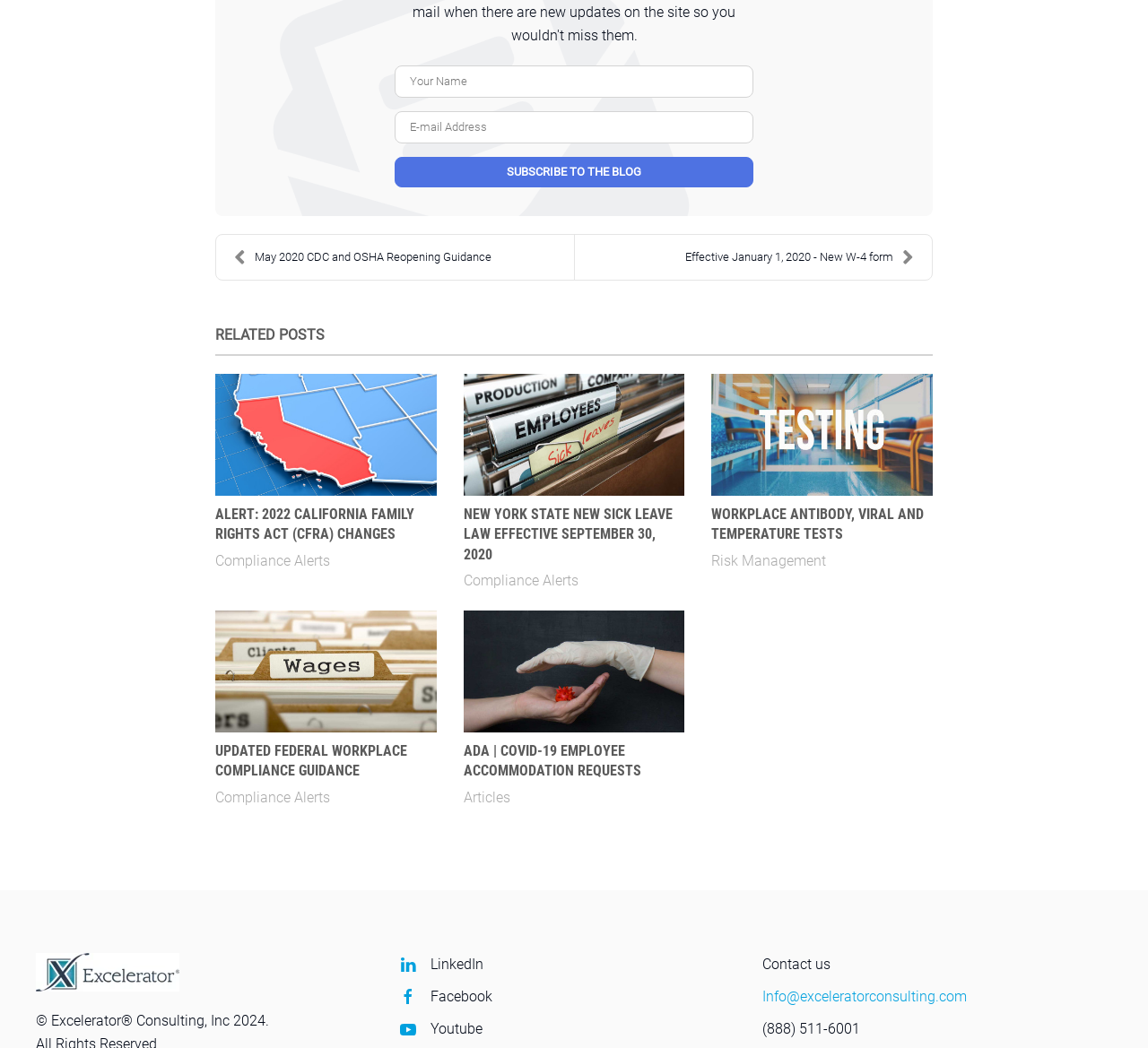Please identify the bounding box coordinates of the element's region that needs to be clicked to fulfill the following instruction: "Contact us". The bounding box coordinates should consist of four float numbers between 0 and 1, i.e., [left, top, right, bottom].

[0.664, 0.912, 0.723, 0.928]